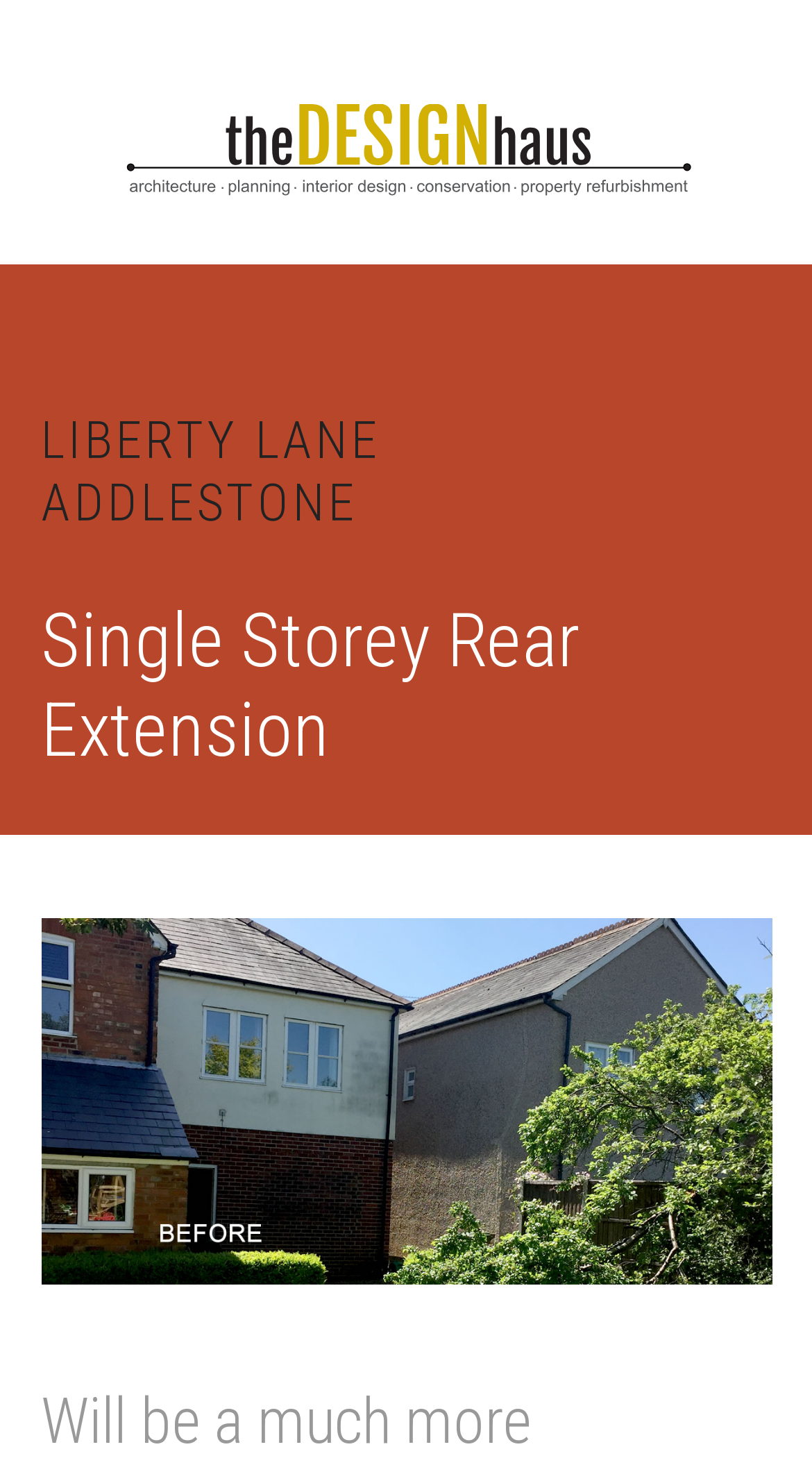Respond with a single word or phrase:
What is the name of the architect?

Tessa Armelin